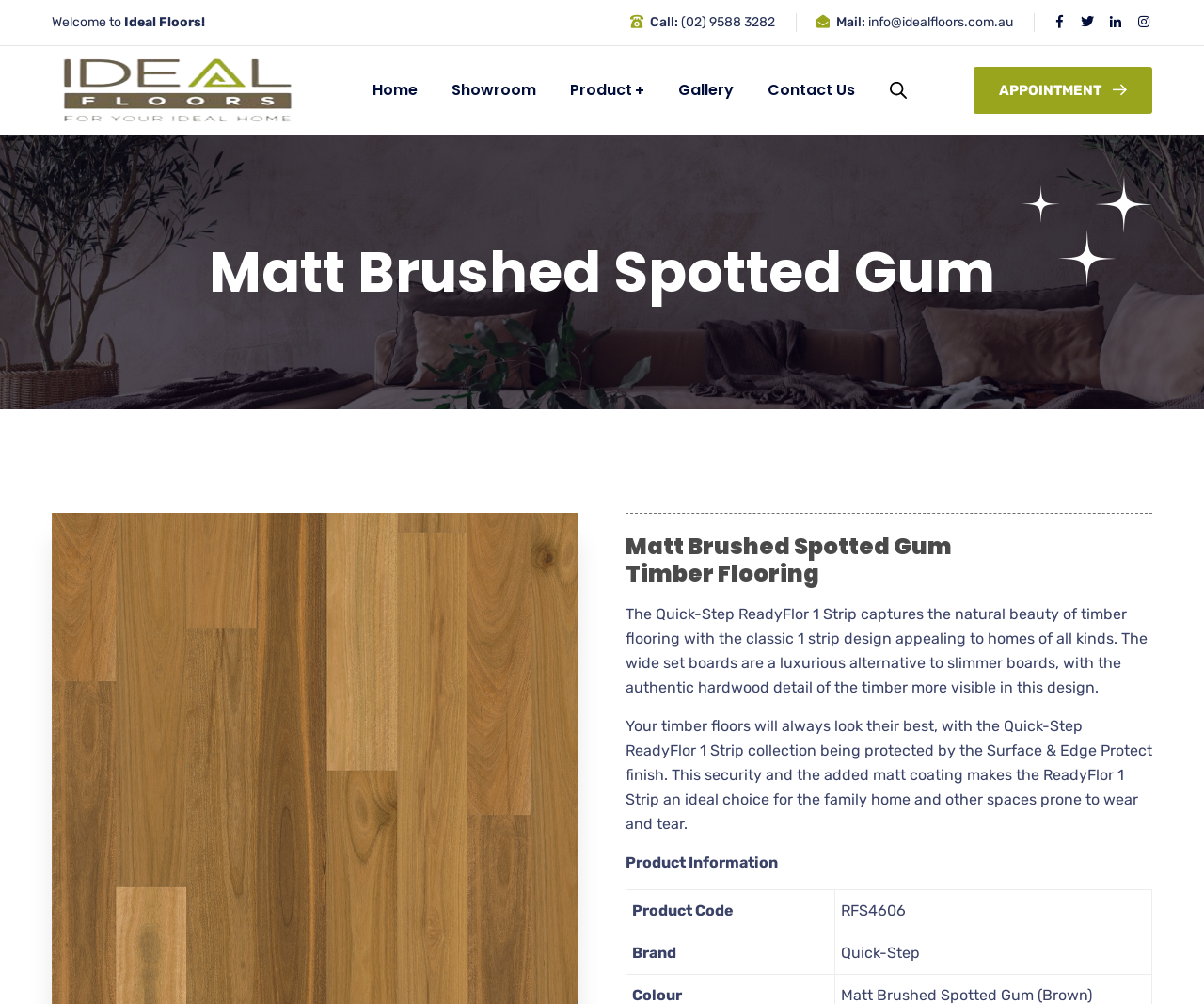Find the bounding box coordinates of the area that needs to be clicked in order to achieve the following instruction: "Click the 'Contact Us' link". The coordinates should be specified as four float numbers between 0 and 1, i.e., [left, top, right, bottom].

[0.637, 0.046, 0.71, 0.134]